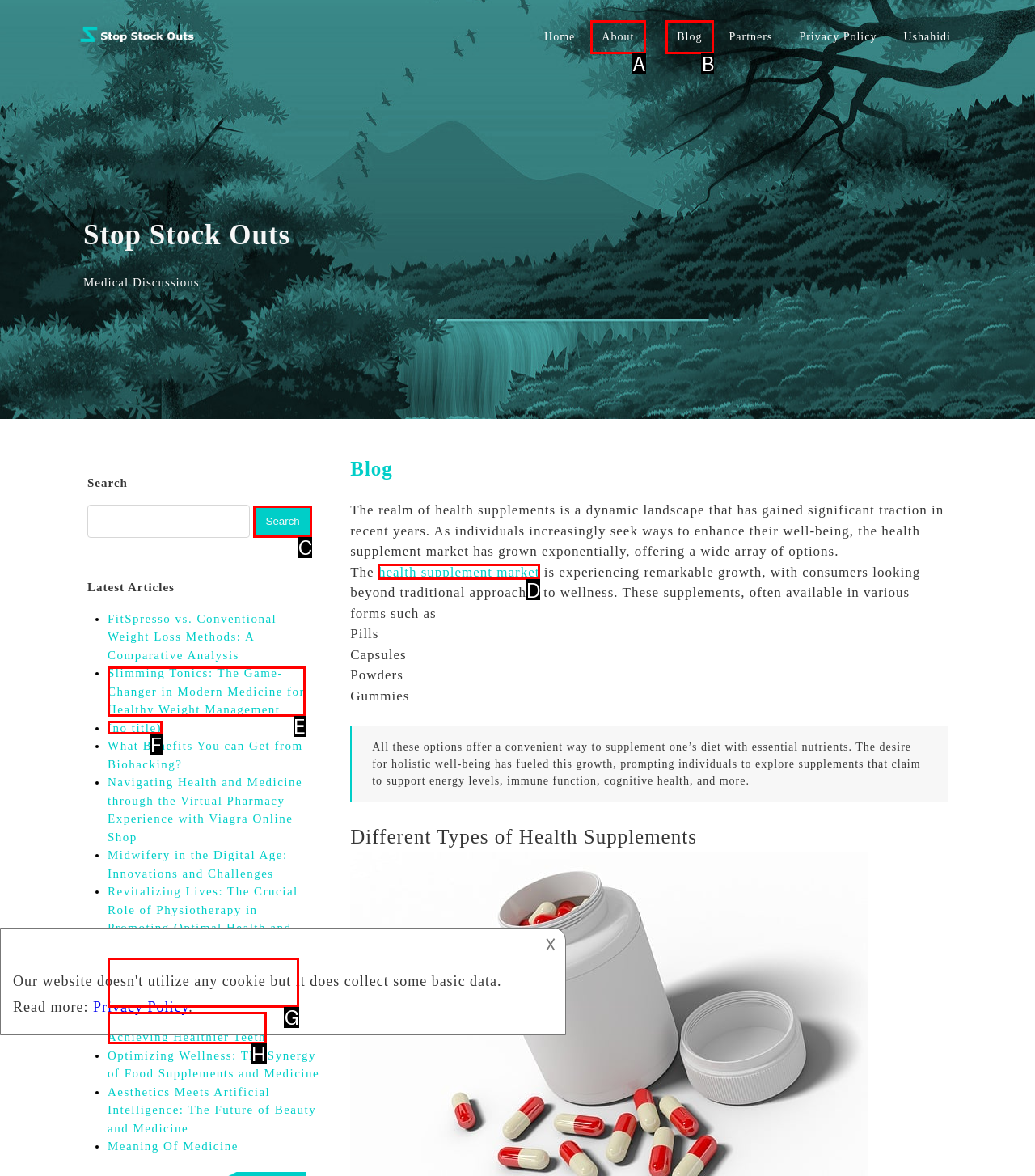Choose the HTML element that aligns with the description: (no title). Indicate your choice by stating the letter.

F